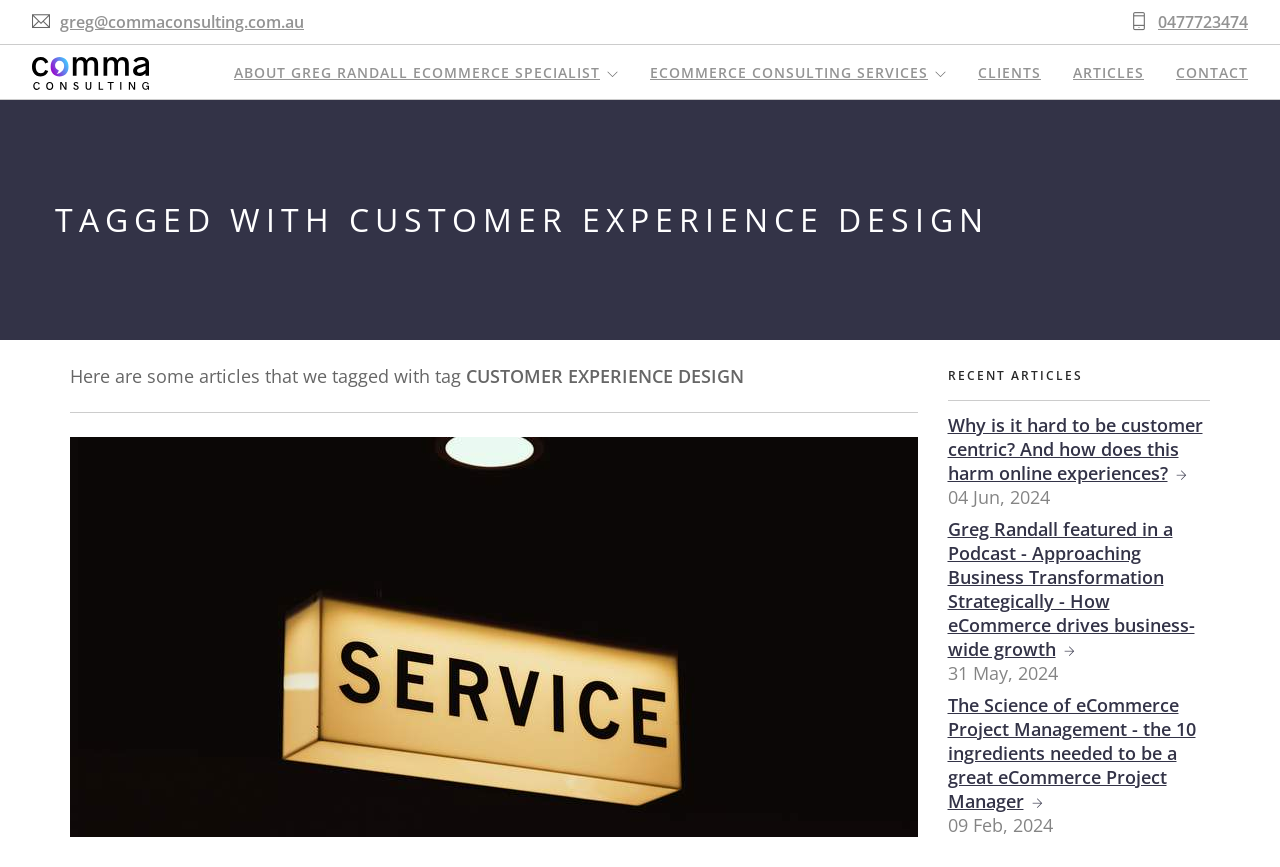What is the company name?
Please respond to the question with a detailed and informative answer.

The company name can be found in the link element with the text 'Comma Consulting' and an image with the same name, which is located at the top left of the webpage.